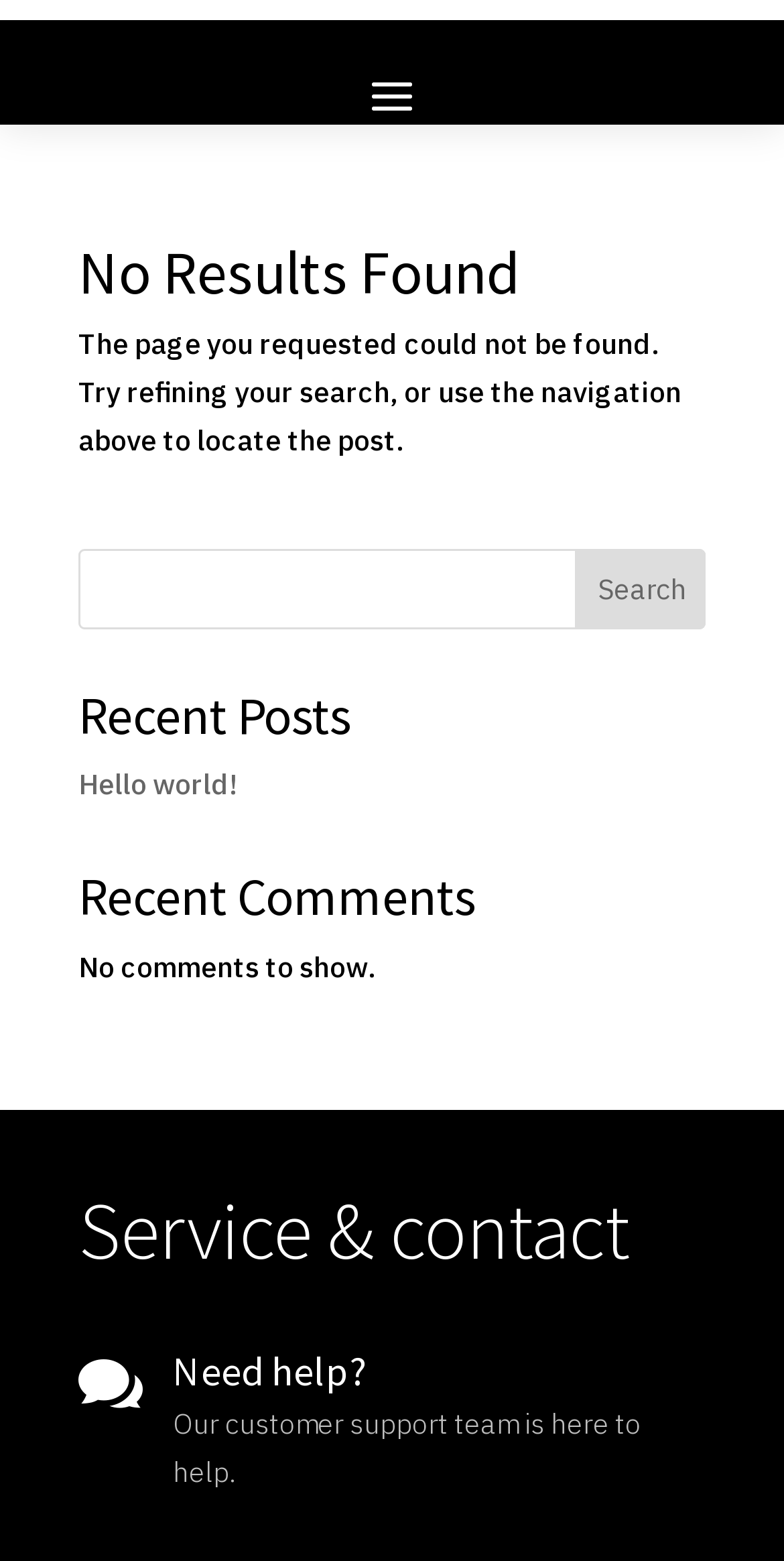Identify the bounding box of the UI element that matches this description: "Hello world!".

[0.1, 0.491, 0.303, 0.514]